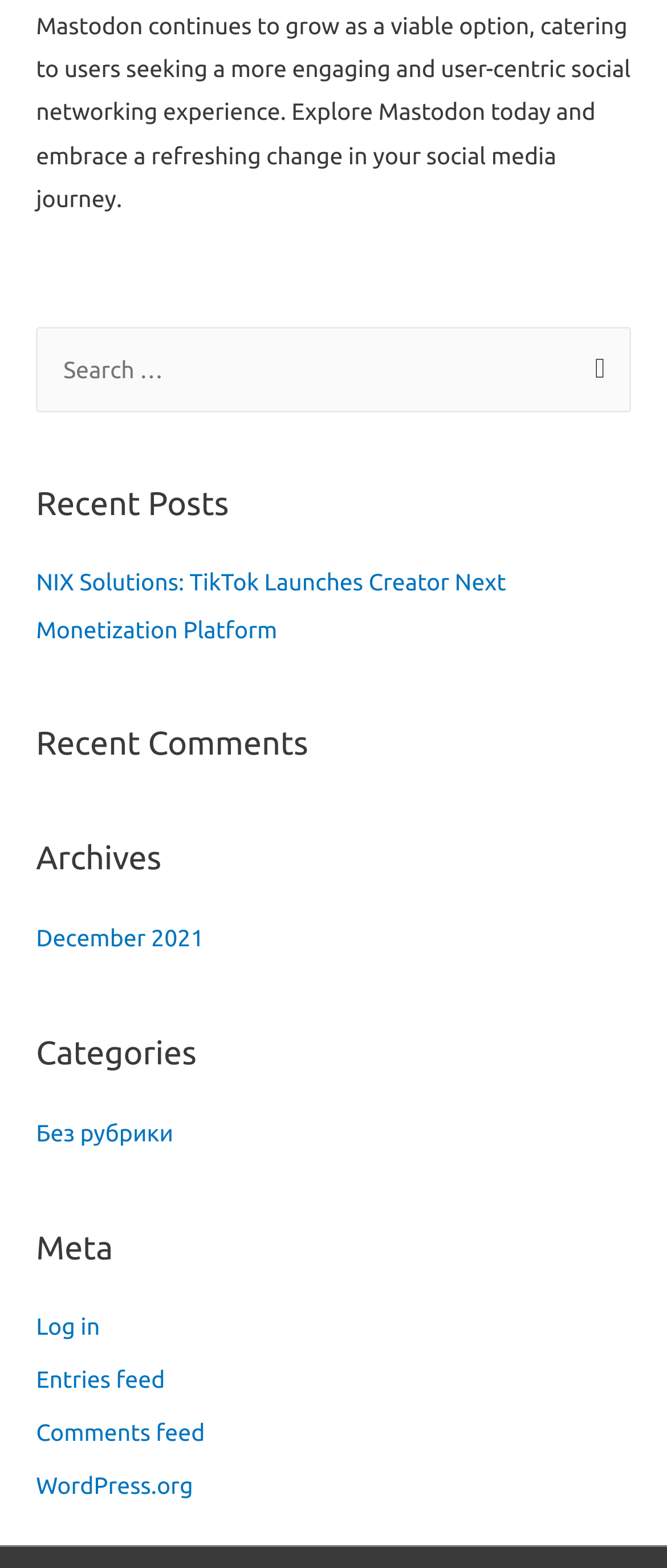Determine the bounding box coordinates for the UI element with the following description: "WordPress.org". The coordinates should be four float numbers between 0 and 1, represented as [left, top, right, bottom].

[0.054, 0.938, 0.289, 0.956]